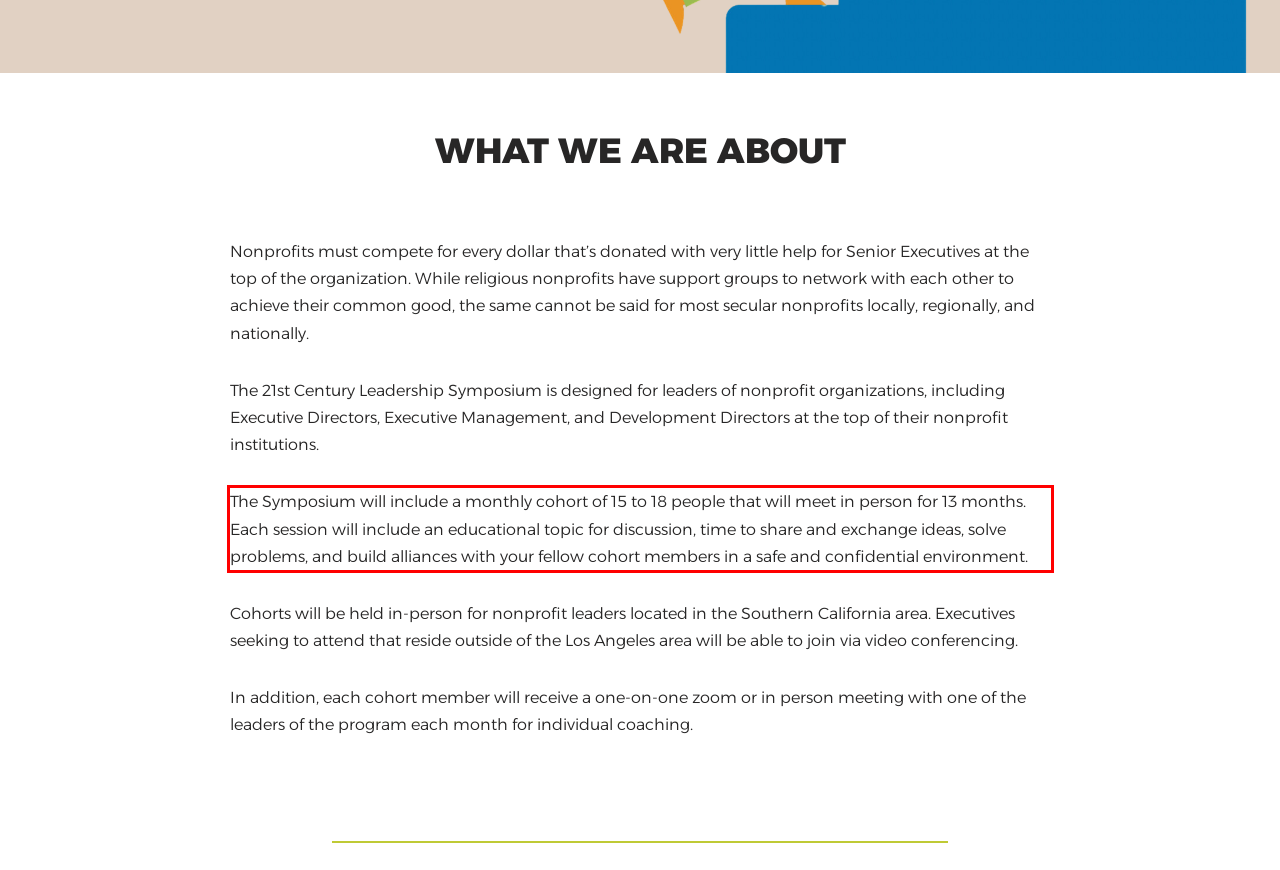Please look at the screenshot provided and find the red bounding box. Extract the text content contained within this bounding box.

The Symposium will include a monthly cohort of 15 to 18 people that will meet in person for 13 months. Each session will include an educational topic for discussion, time to share and exchange ideas, solve problems, and build alliances with your fellow cohort members in a safe and confidential environment.